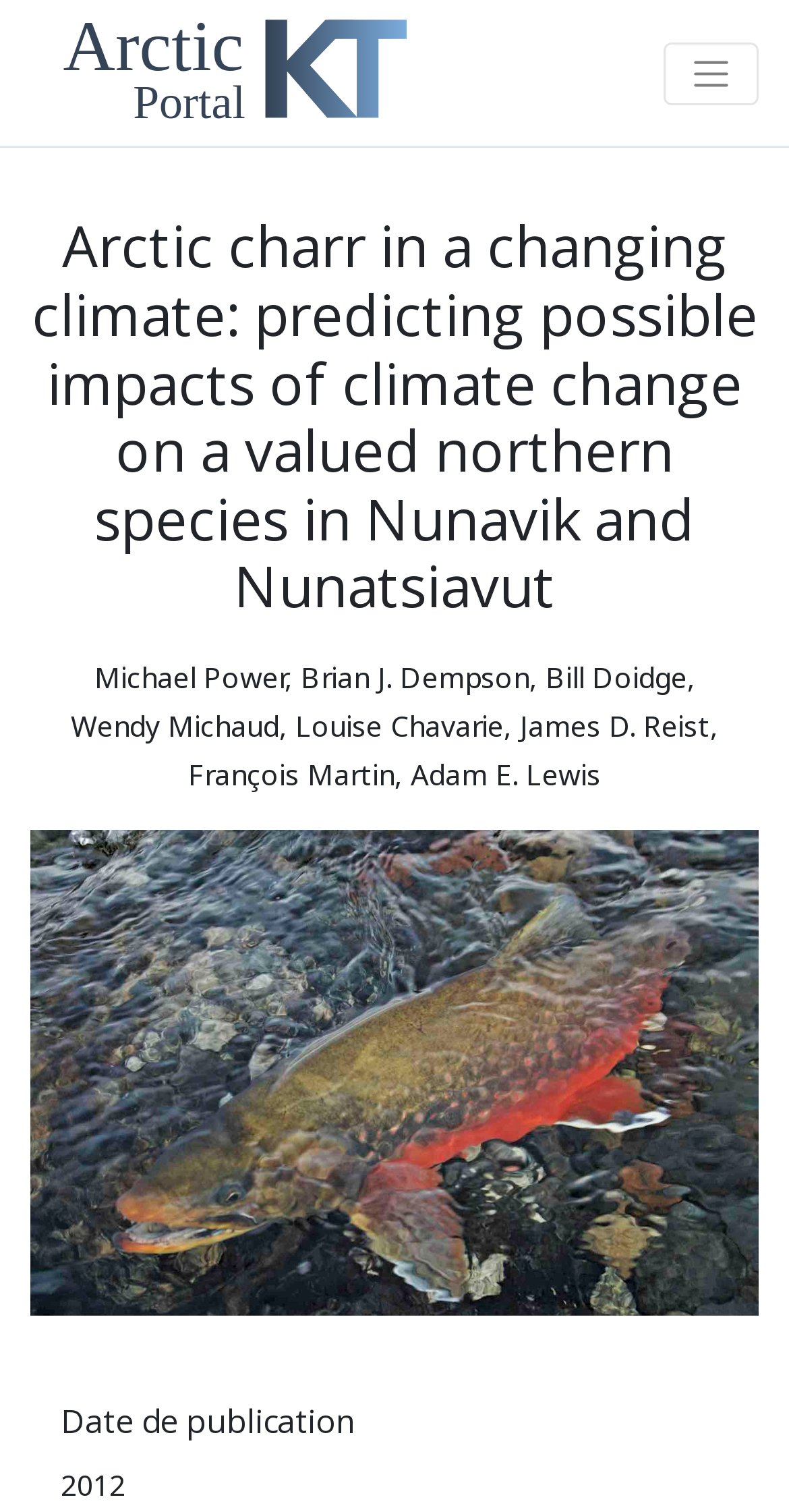Identify the text that serves as the heading for the webpage and generate it.

Arctic charr in a changing climate: predicting possible impacts of climate change on a valued northern species in Nunavik and Nunatsiavut